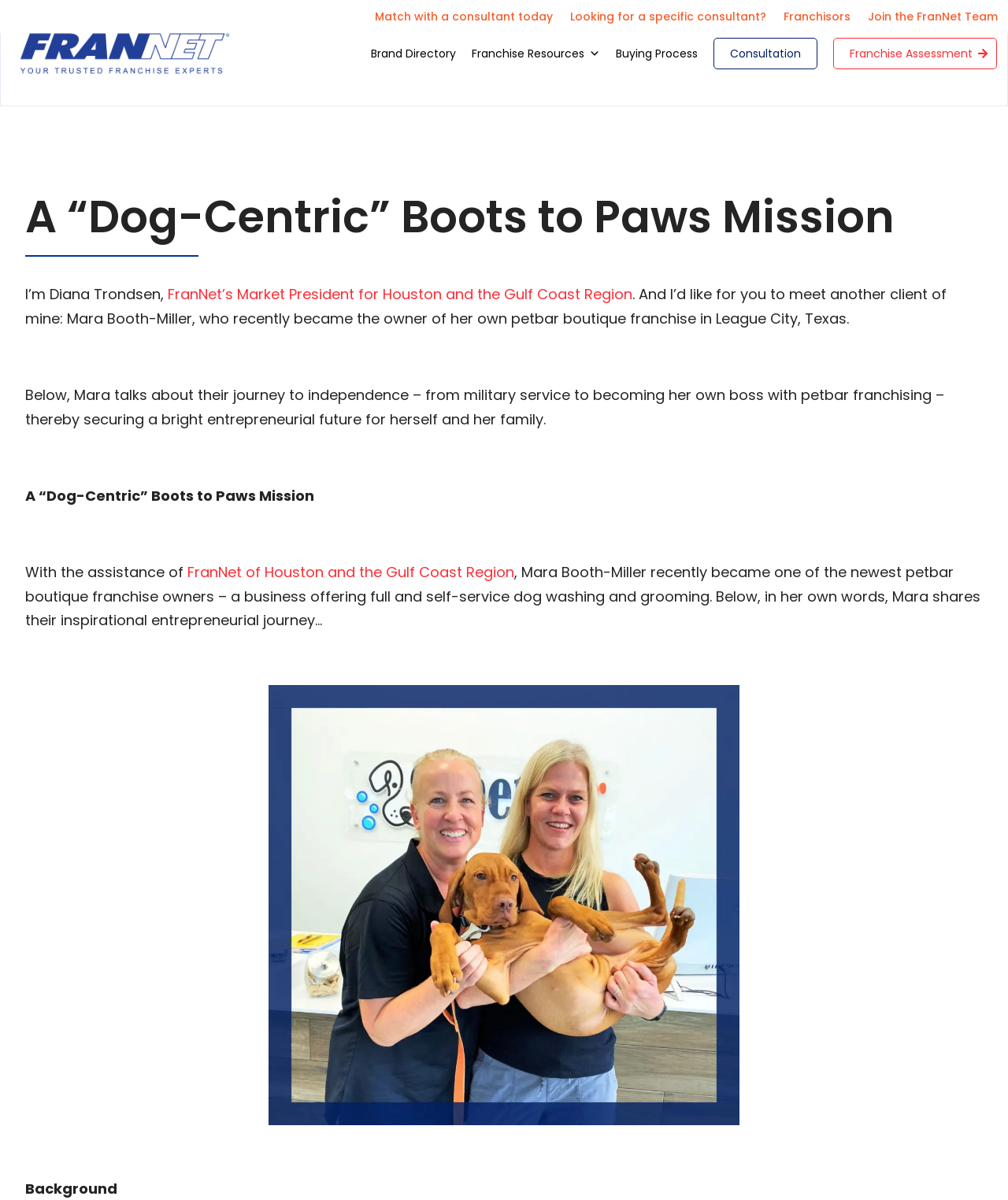Identify the bounding box for the described UI element: "Looking for a specific consultant?".

[0.566, 0.007, 0.76, 0.021]